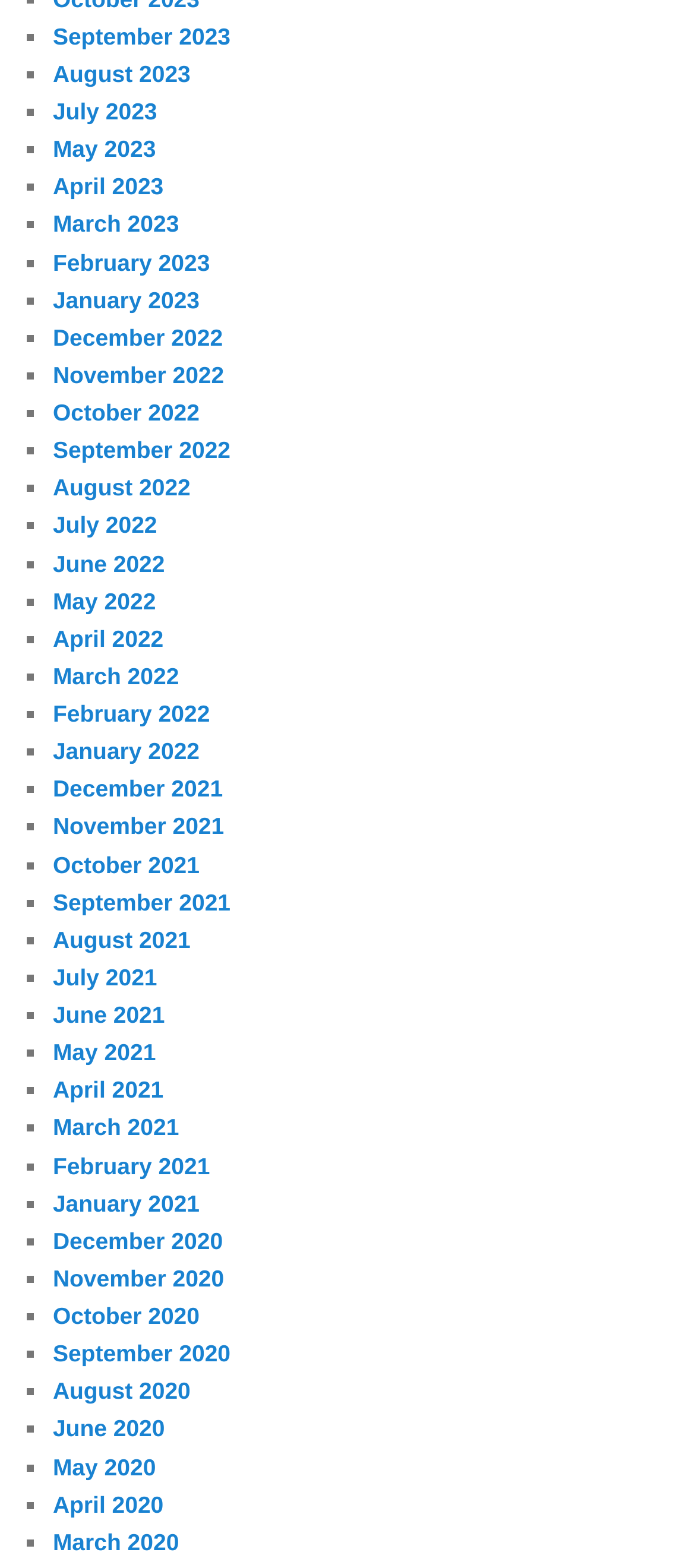Give a one-word or short-phrase answer to the following question: 
Are there any links for 2019?

No